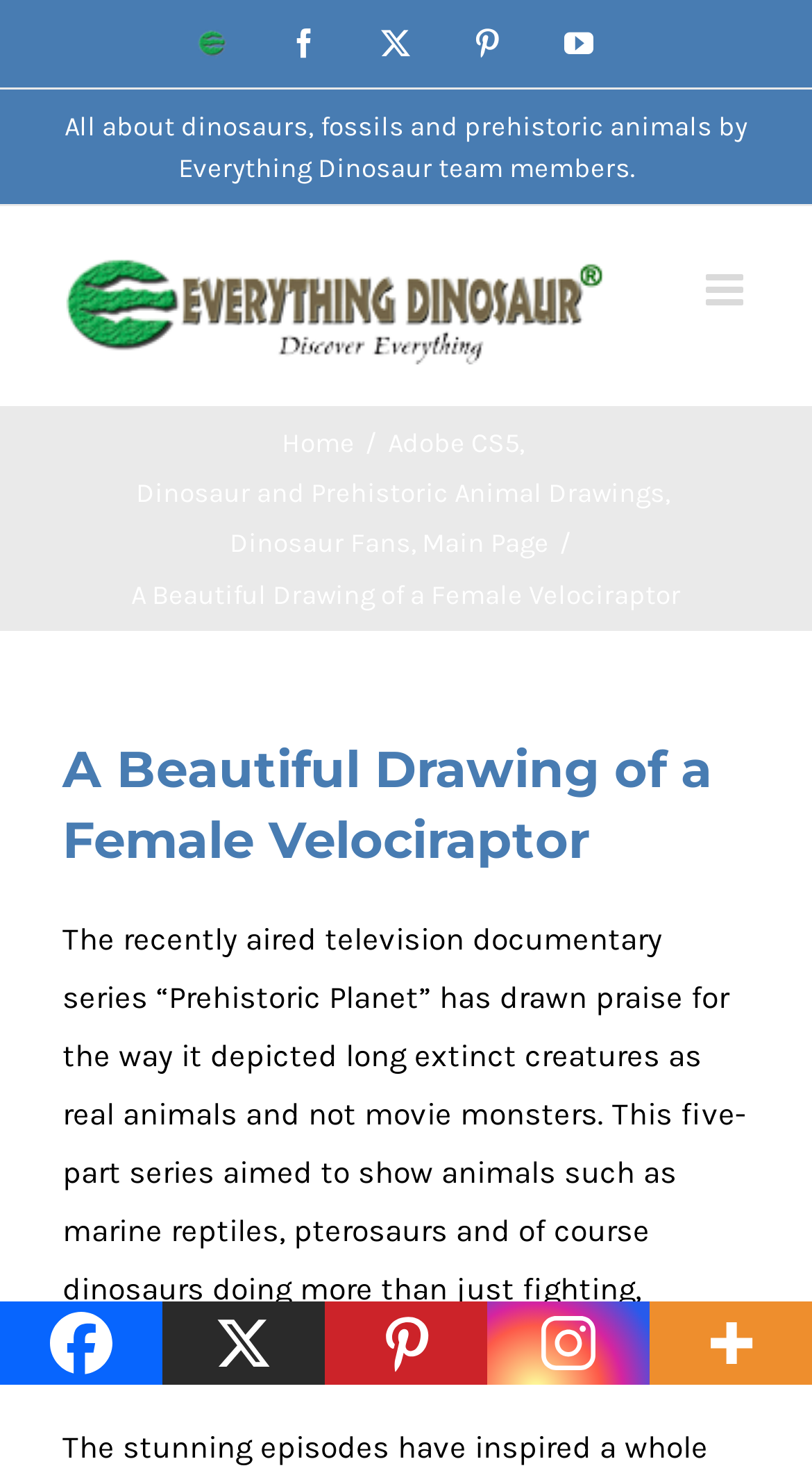How many links are in the page title bar?
Based on the visual details in the image, please answer the question thoroughly.

I examined the page title bar and found 5 links, which are Home, Adobe CS5, Dinosaur and Prehistoric Animal Drawings, Dinosaur Fans, and Main Page, so there are 5 links in the page title bar.